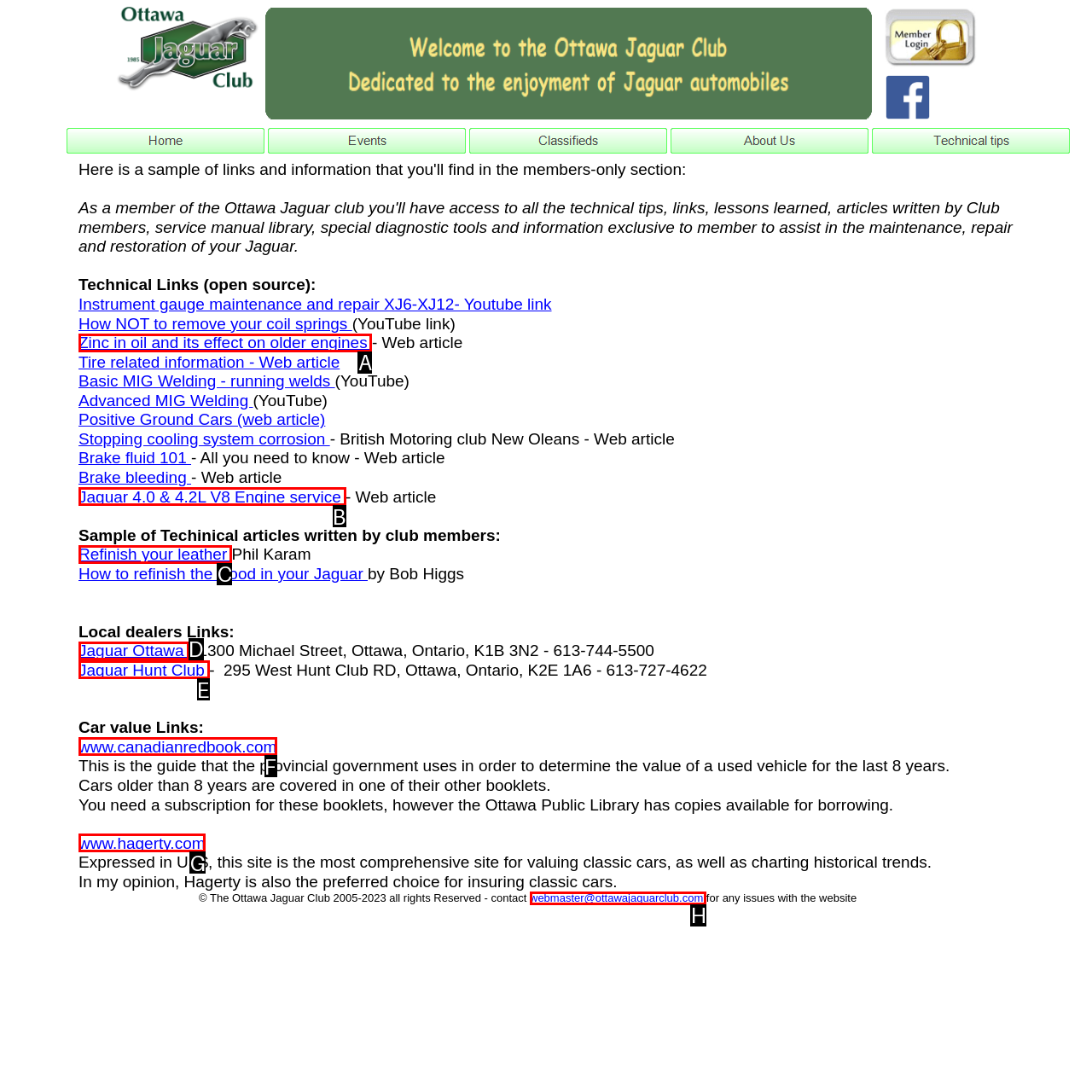Based on the choices marked in the screenshot, which letter represents the correct UI element to perform the task: Check the 'Jaguar Ottawa' local dealer link?

D